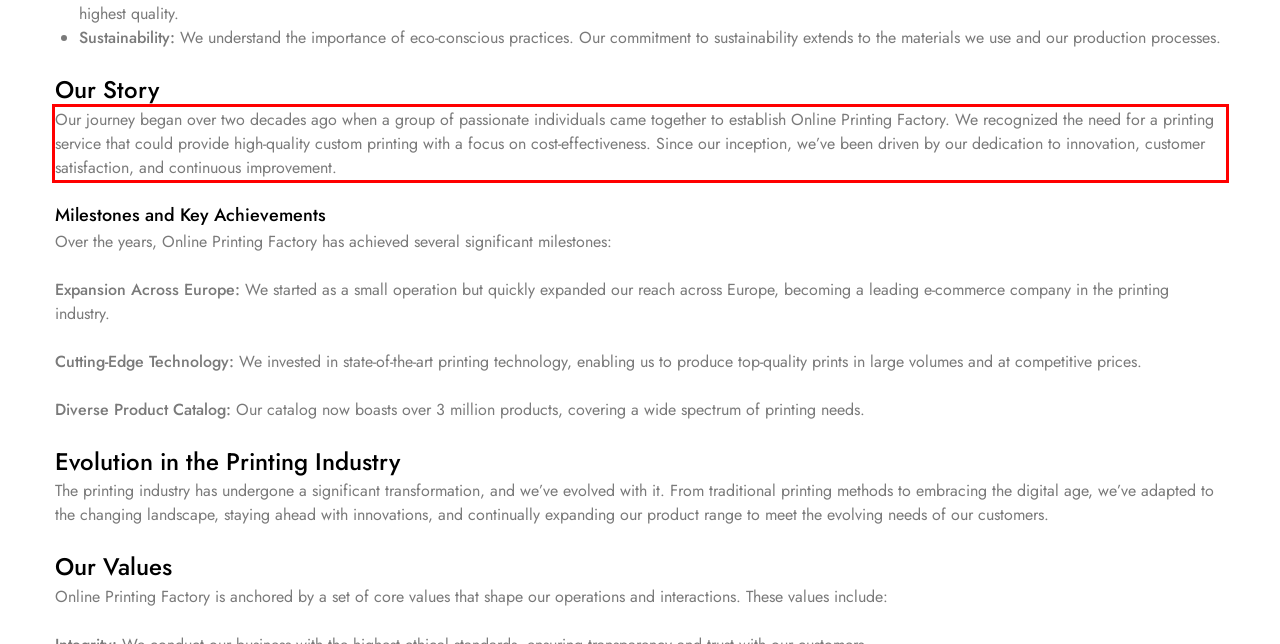Please identify the text within the red rectangular bounding box in the provided webpage screenshot.

Our journey began over two decades ago when a group of passionate individuals came together to establish Online Printing Factory. We recognized the need for a printing service that could provide high-quality custom printing with a focus on cost-effectiveness. Since our inception, we’ve been driven by our dedication to innovation, customer satisfaction, and continuous improvement.